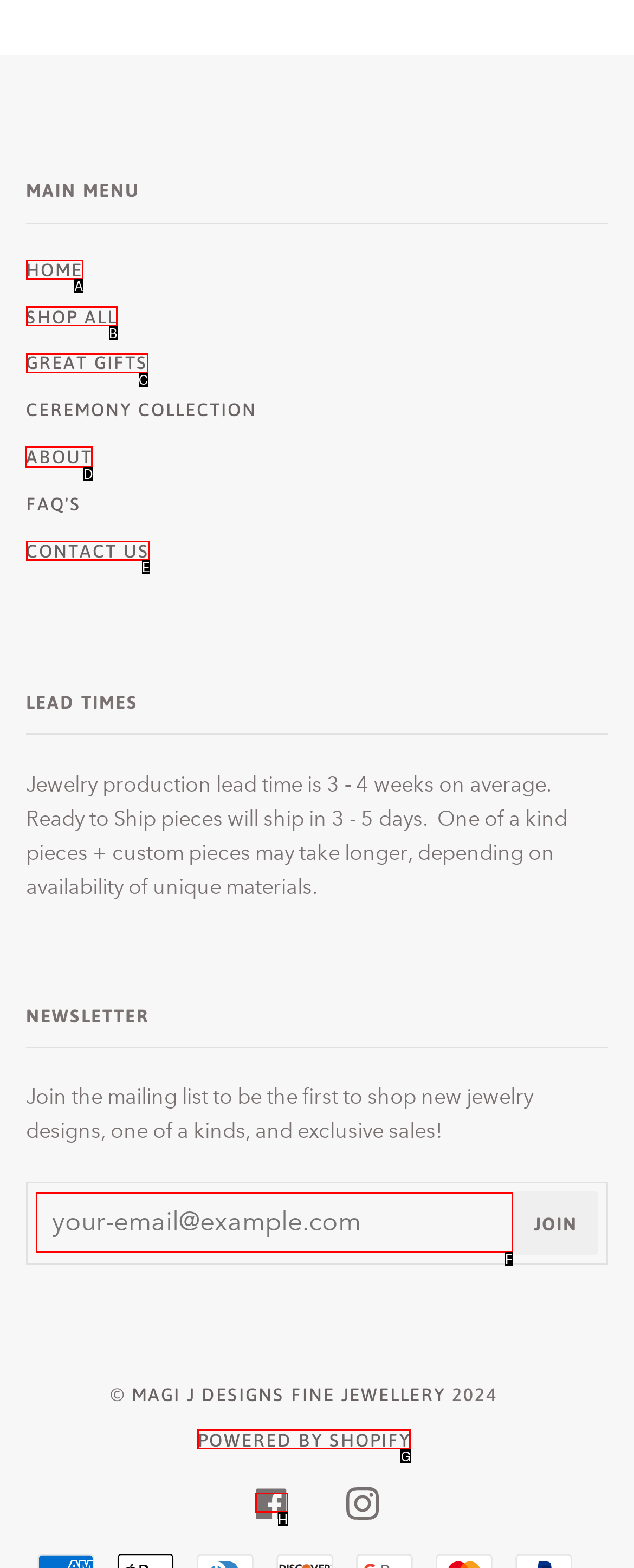Determine which UI element I need to click to achieve the following task: Visit the ABOUT page Provide your answer as the letter of the selected option.

D